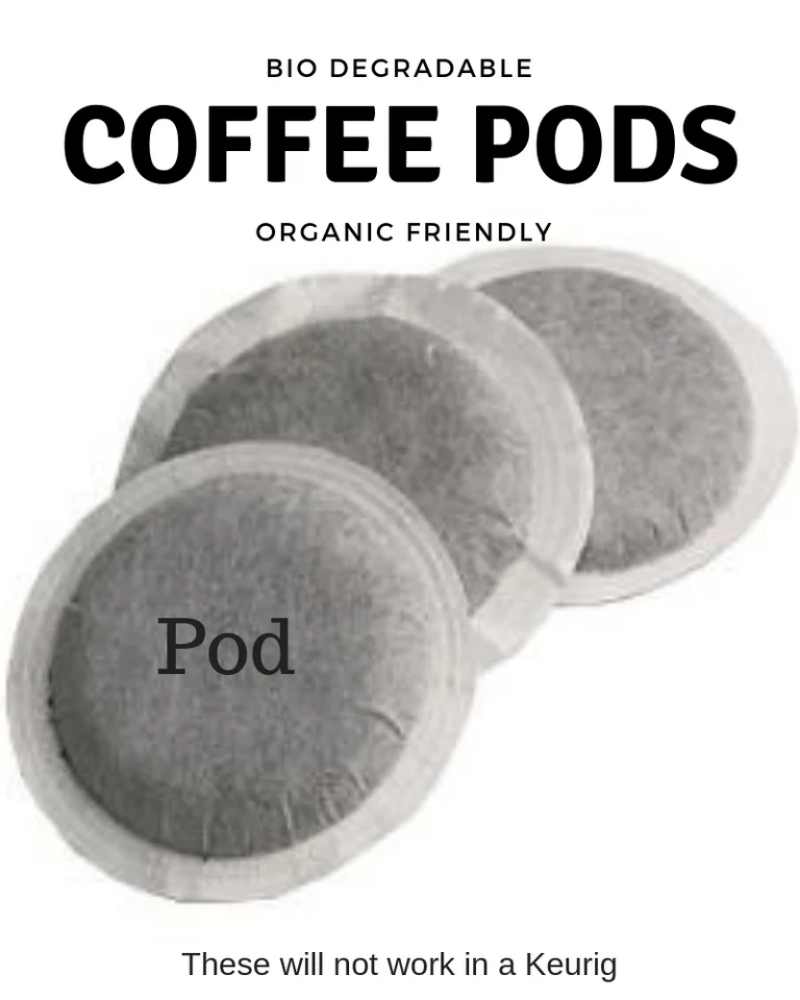Utilize the information from the image to answer the question in detail:
What is the compatibility issue with these coffee pods?

Upon analyzing the image, I found a cautionary note beneath the coffee pods that provides clear usage information for potential consumers. The note explicitly states 'These will not work in a Keurig', indicating that these biodegradable coffee pods are not compatible with Keurig machines.